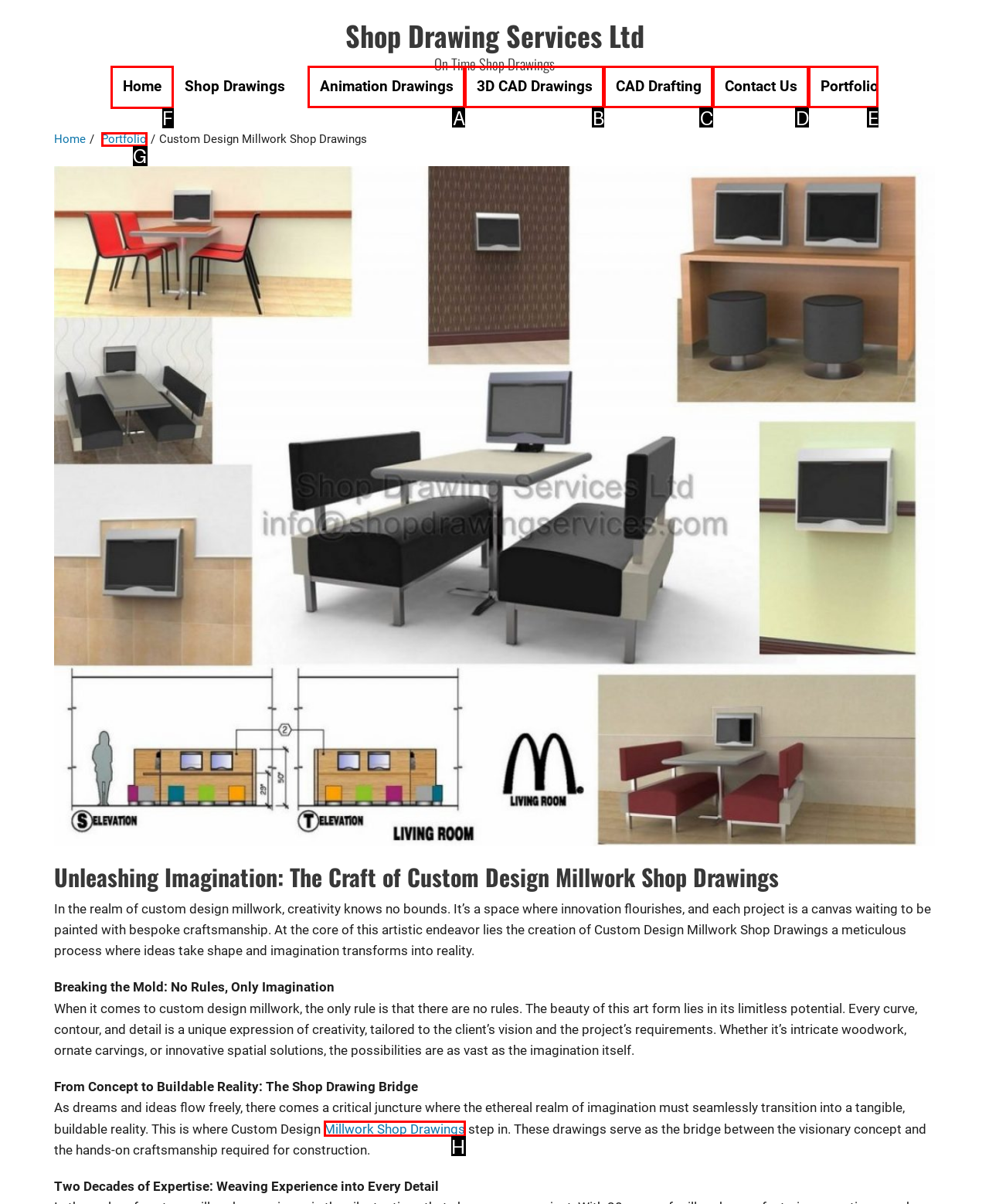Specify which UI element should be clicked to accomplish the task: Click on the 'Home' link. Answer with the letter of the correct choice.

F